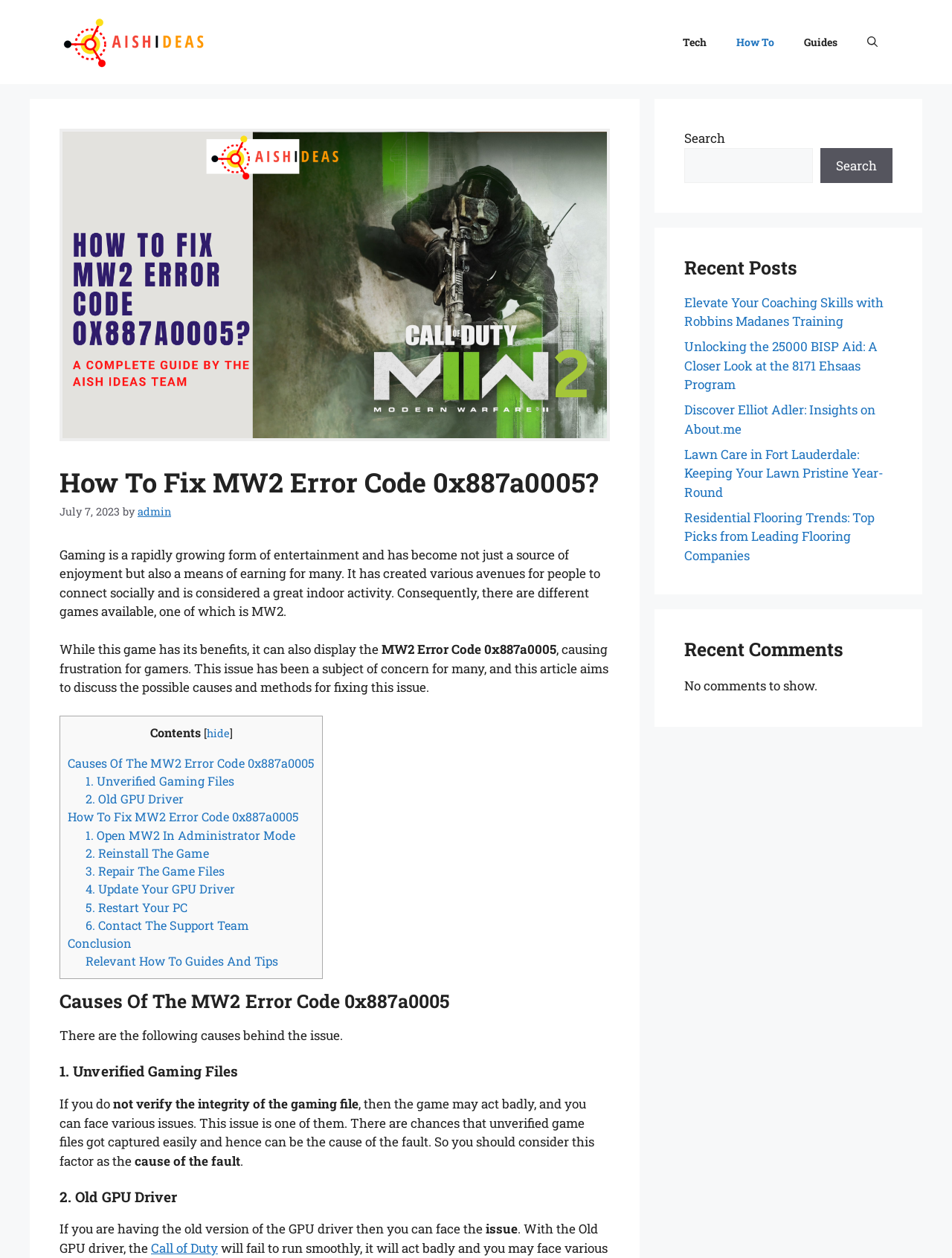Please locate the bounding box coordinates of the region I need to click to follow this instruction: "Read the 'How To Fix MW2 Error Code 0x887a0005' guide".

[0.071, 0.643, 0.314, 0.655]